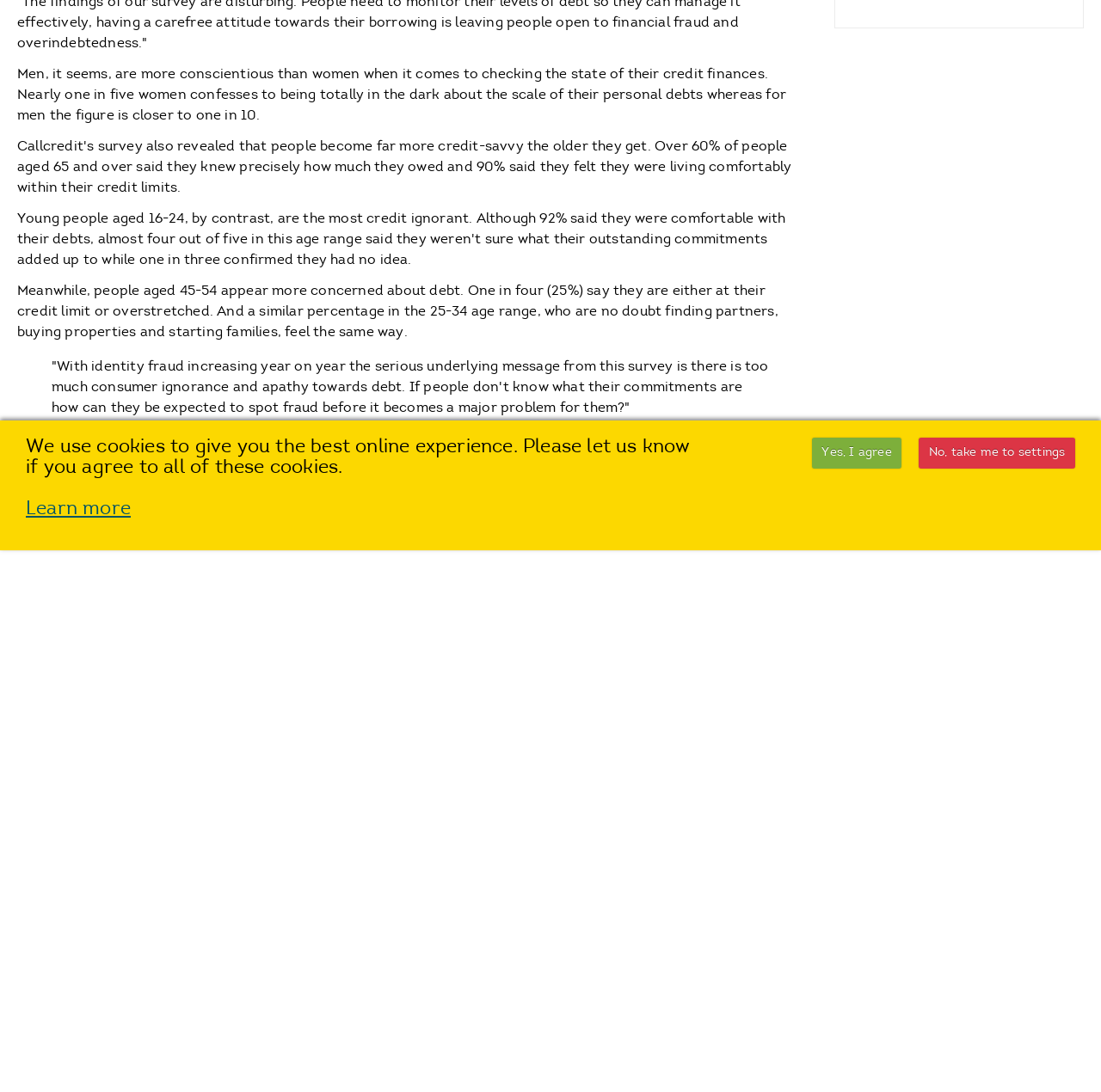Give the bounding box coordinates for the element described by: "Privacy Policy".

[0.116, 0.909, 0.182, 0.924]